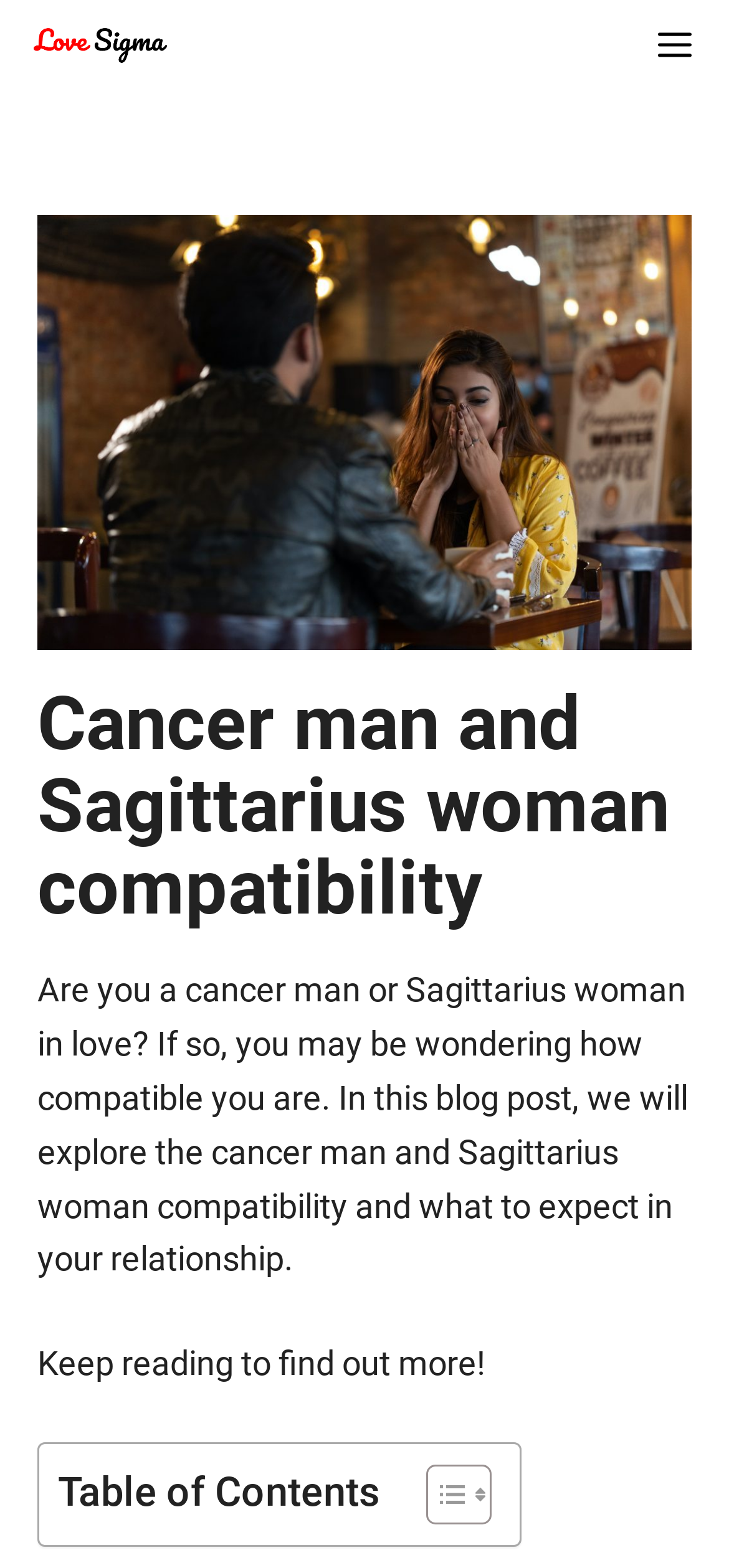Determine which piece of text is the heading of the webpage and provide it.

Cancer man and Sagittarius woman compatibility